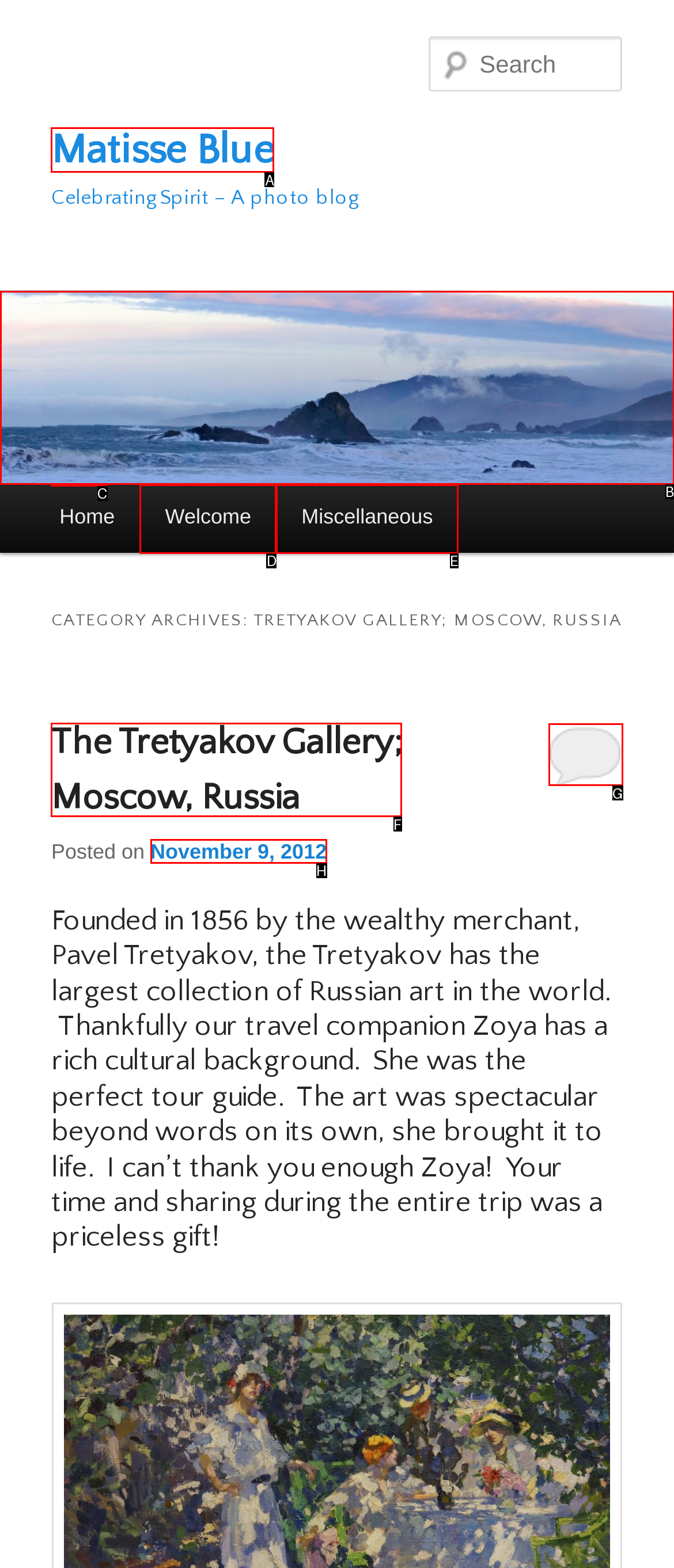Select the letter associated with the UI element you need to click to perform the following action: Click on The Tretyakov Gallery; Moscow, Russia link
Reply with the correct letter from the options provided.

F